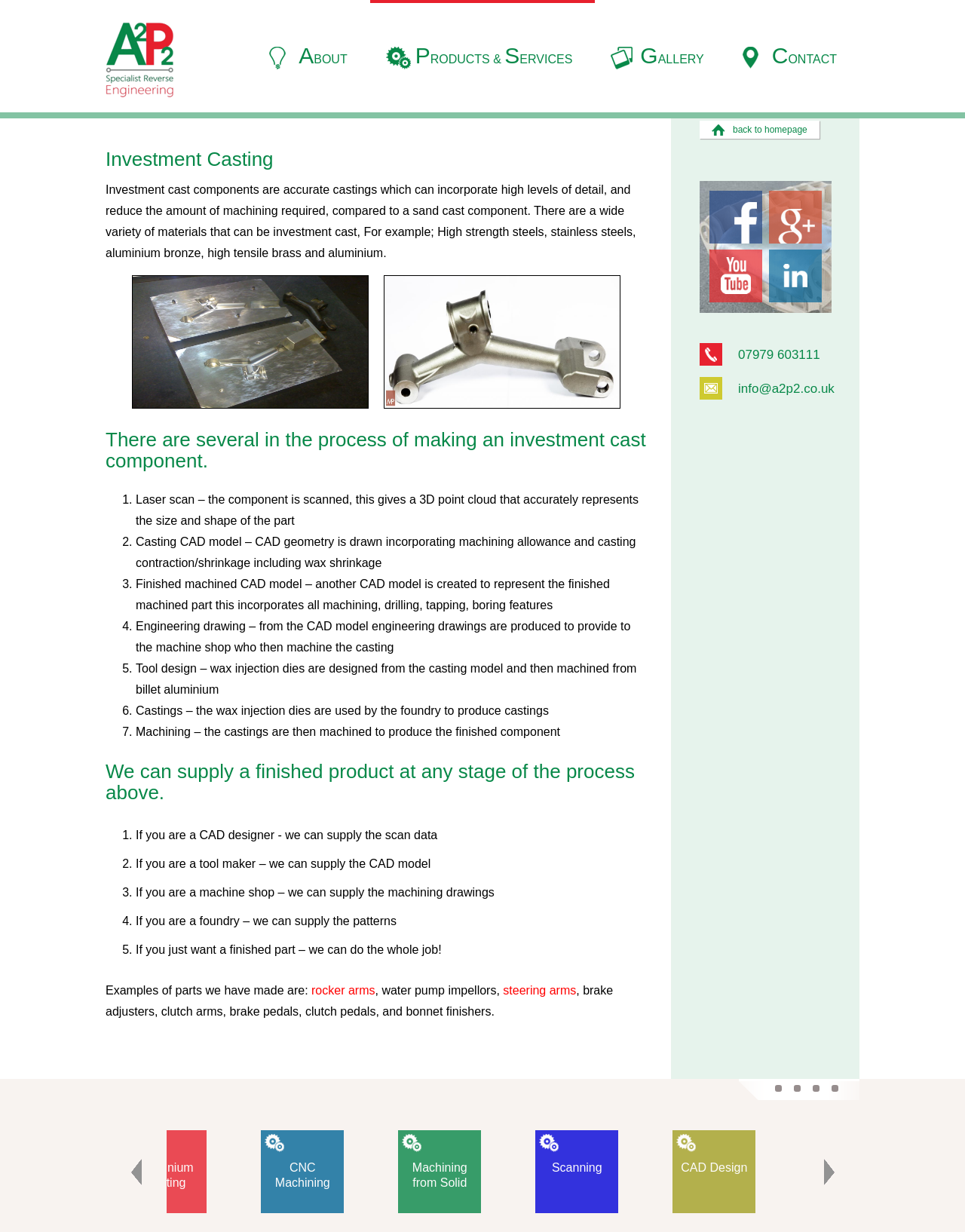Locate the bounding box coordinates of the clickable part needed for the task: "Search for something".

None